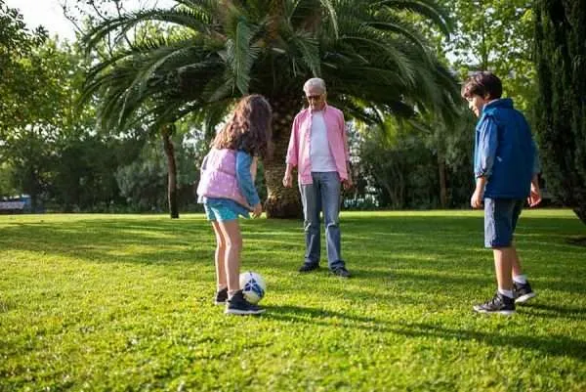What is the elderly man's facial expression?
Examine the webpage screenshot and provide an in-depth answer to the question.

The elderly man, who is observing the scene, has a warm smile on his face, which conveys a sense of enjoyment and connection, emphasizing the importance of intergenerational bonding and joyful experiences.